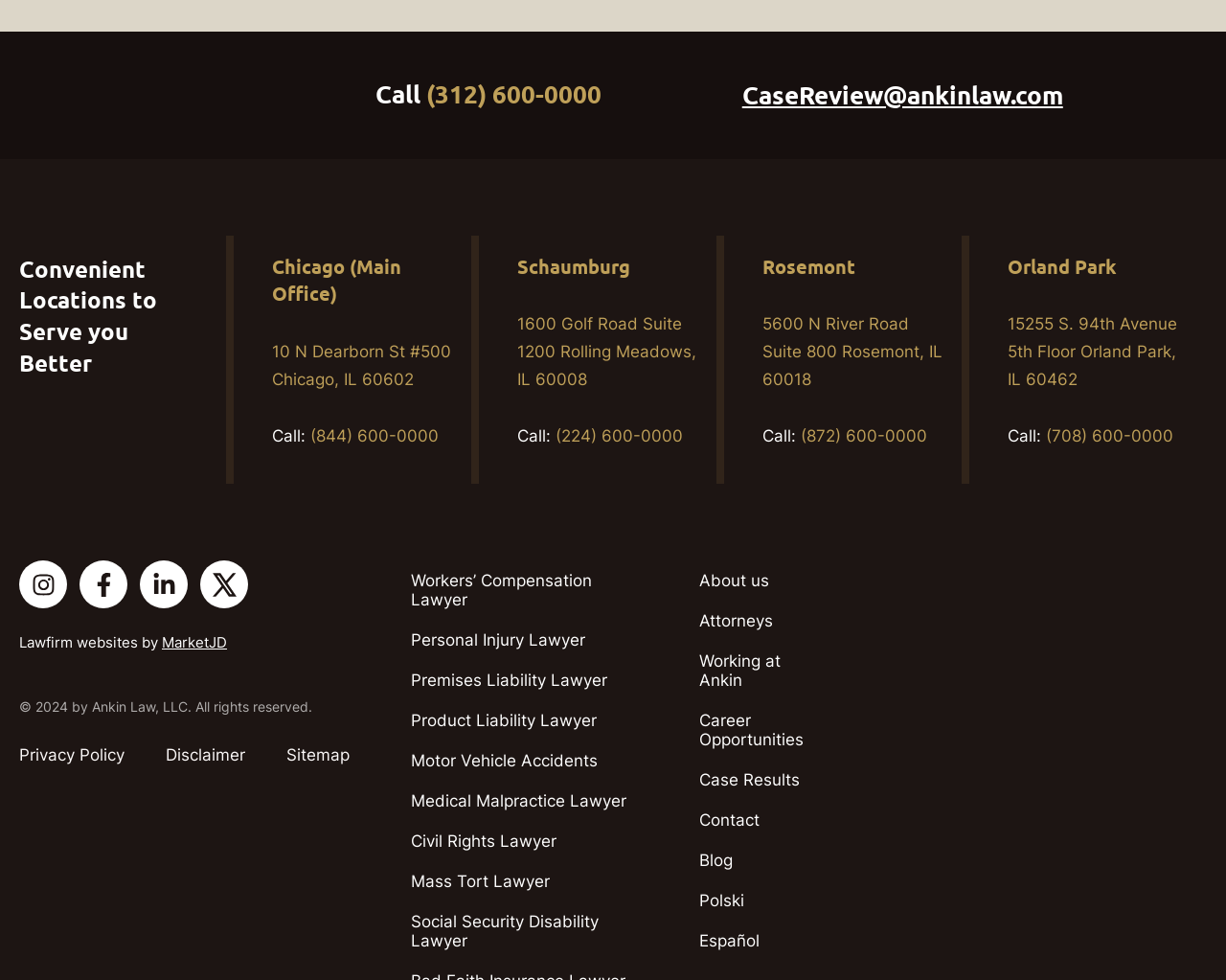Determine the bounding box coordinates of the section to be clicked to follow the instruction: "Learn about the Workers’ Compensation Lawyer". The coordinates should be given as four float numbers between 0 and 1, formatted as [left, top, right, bottom].

[0.321, 0.572, 0.525, 0.633]